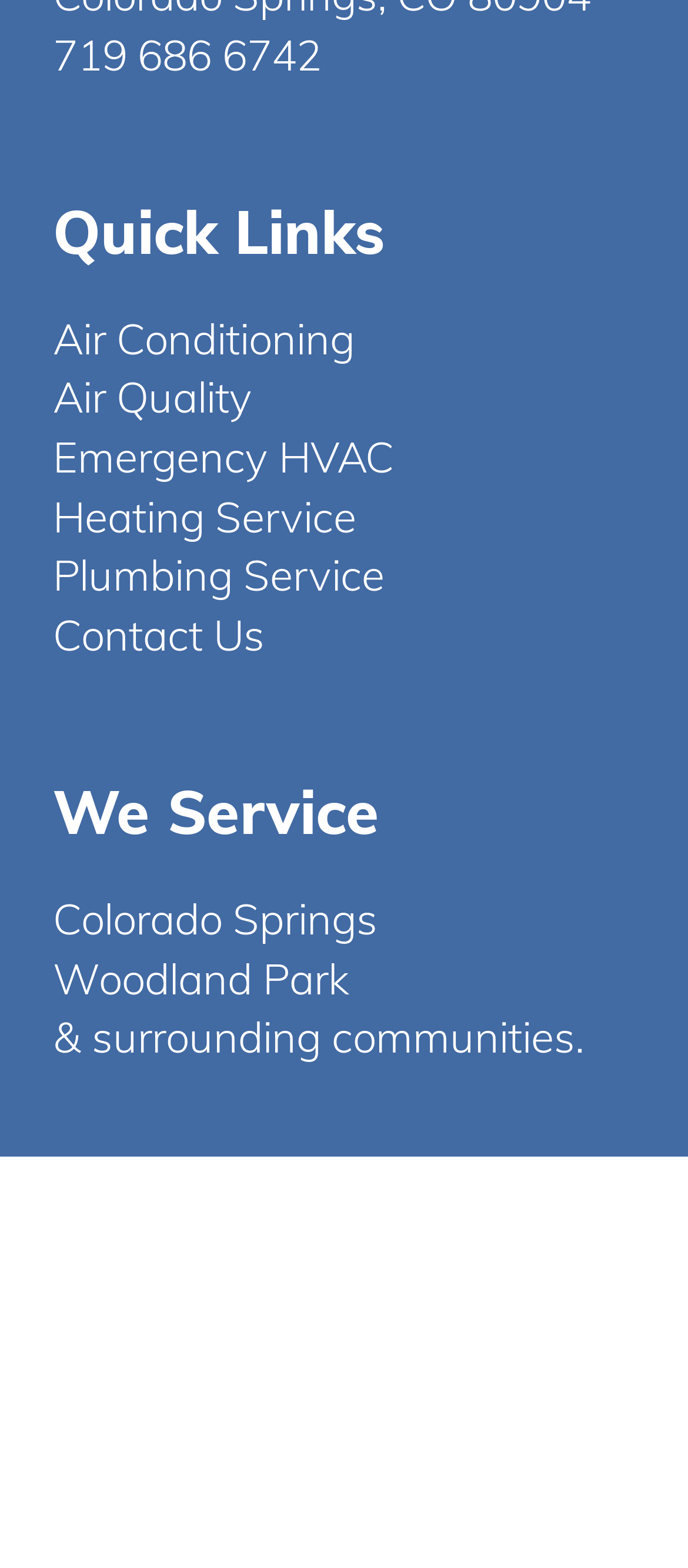Can you find the bounding box coordinates for the UI element given this description: "alt="Marketing by Busy Bee Media""? Provide the coordinates as four float numbers between 0 and 1: [left, top, right, bottom].

[0.379, 0.76, 0.738, 0.928]